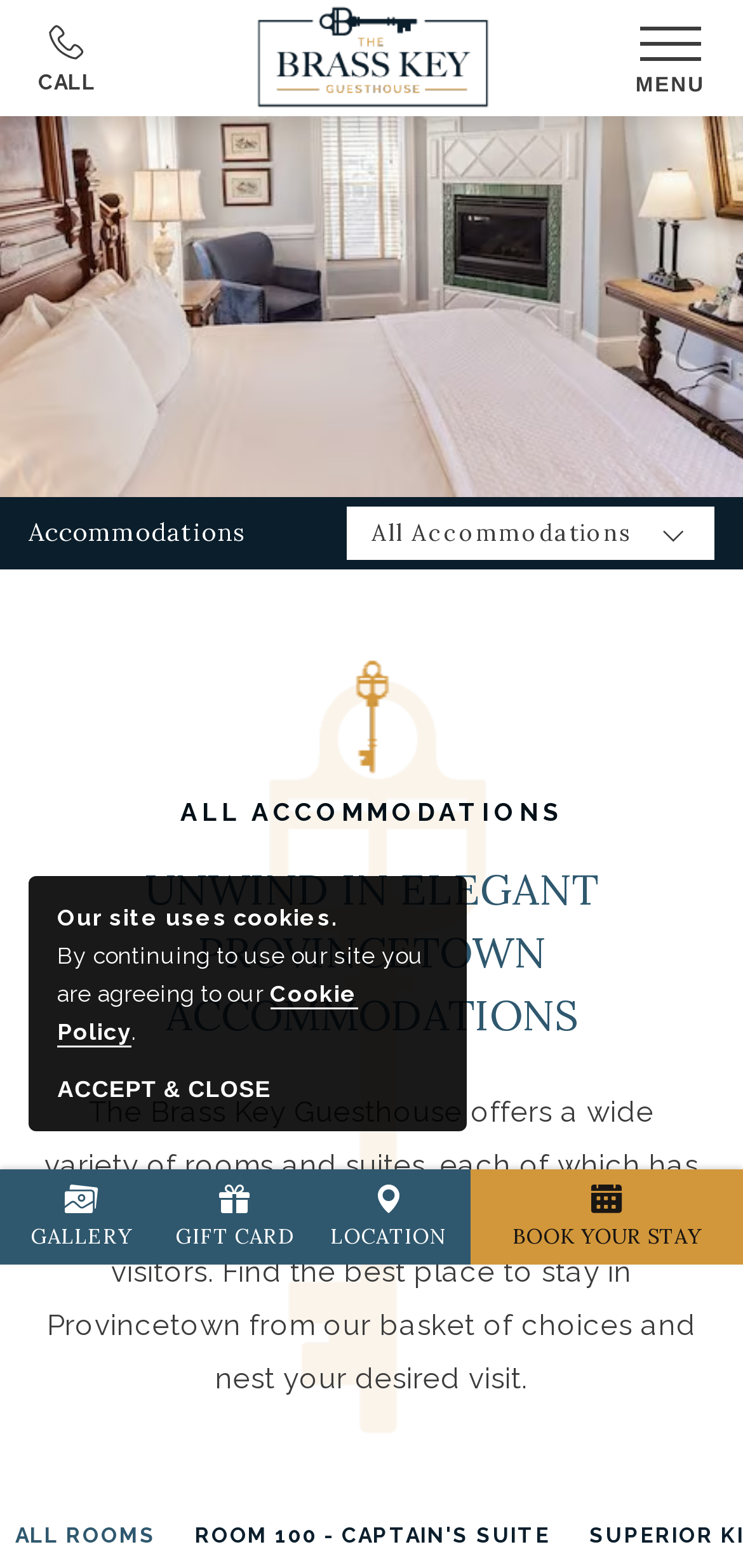Provide the bounding box coordinates of the HTML element described by the text: "title="YouTube"".

None